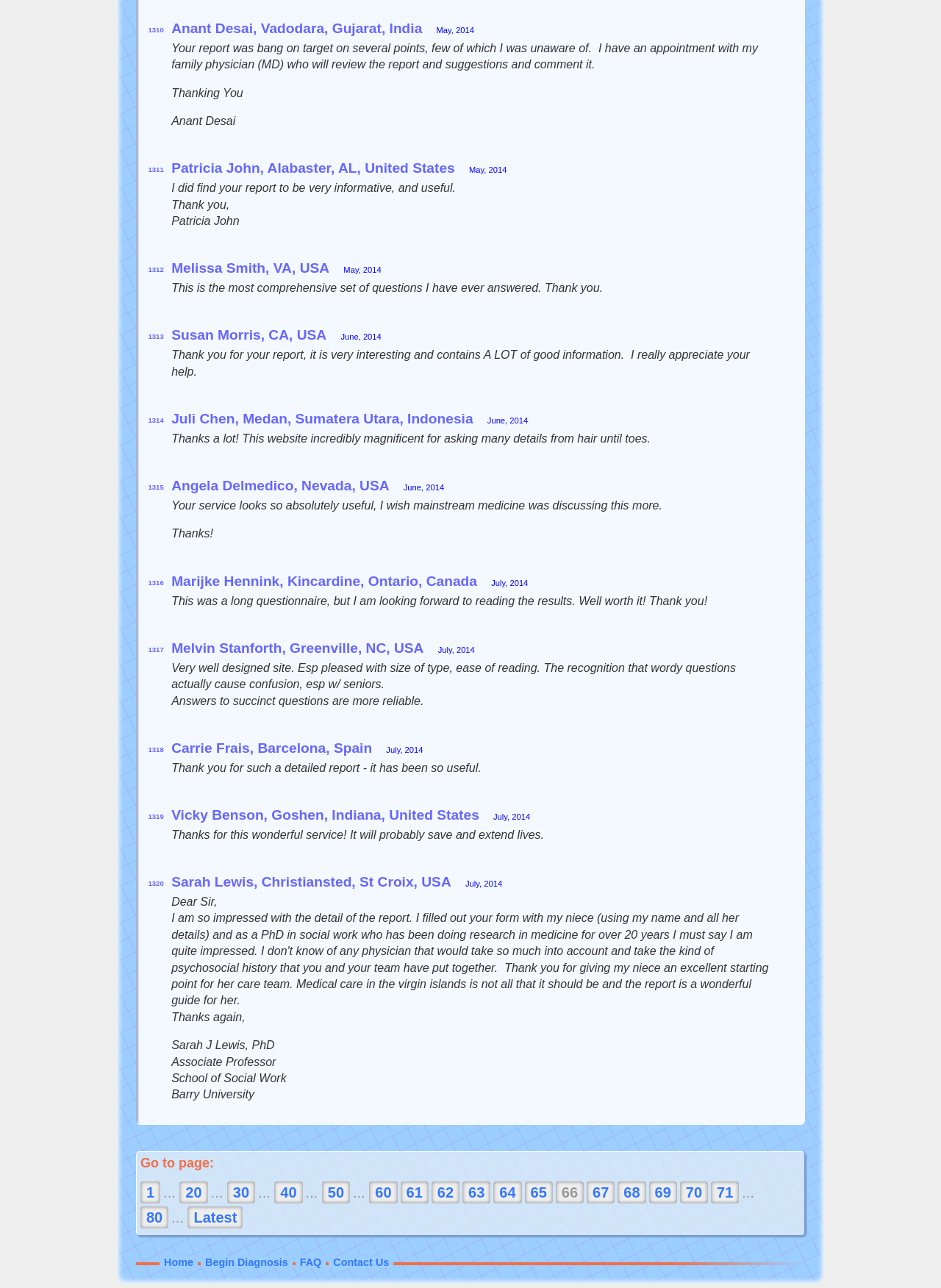Using the information in the image, give a detailed answer to the following question: What is the tone of the testimonials?

The tone of the testimonials on the webpage is overwhelmingly positive. Users are expressing gratitude and appreciation for the reports they received, and many are praising the website's usefulness and comprehensiveness.